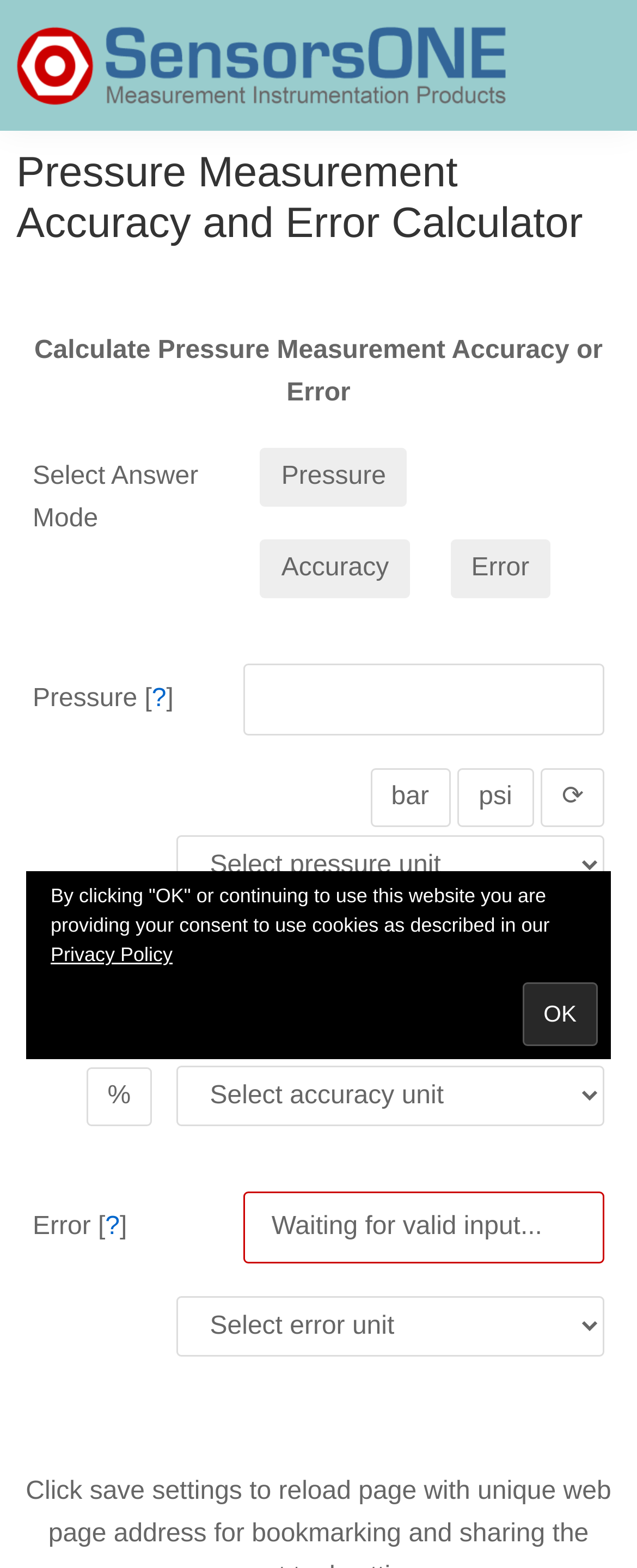Pinpoint the bounding box coordinates of the clickable element to carry out the following instruction: "Choose pressure unit."

[0.581, 0.49, 0.707, 0.528]